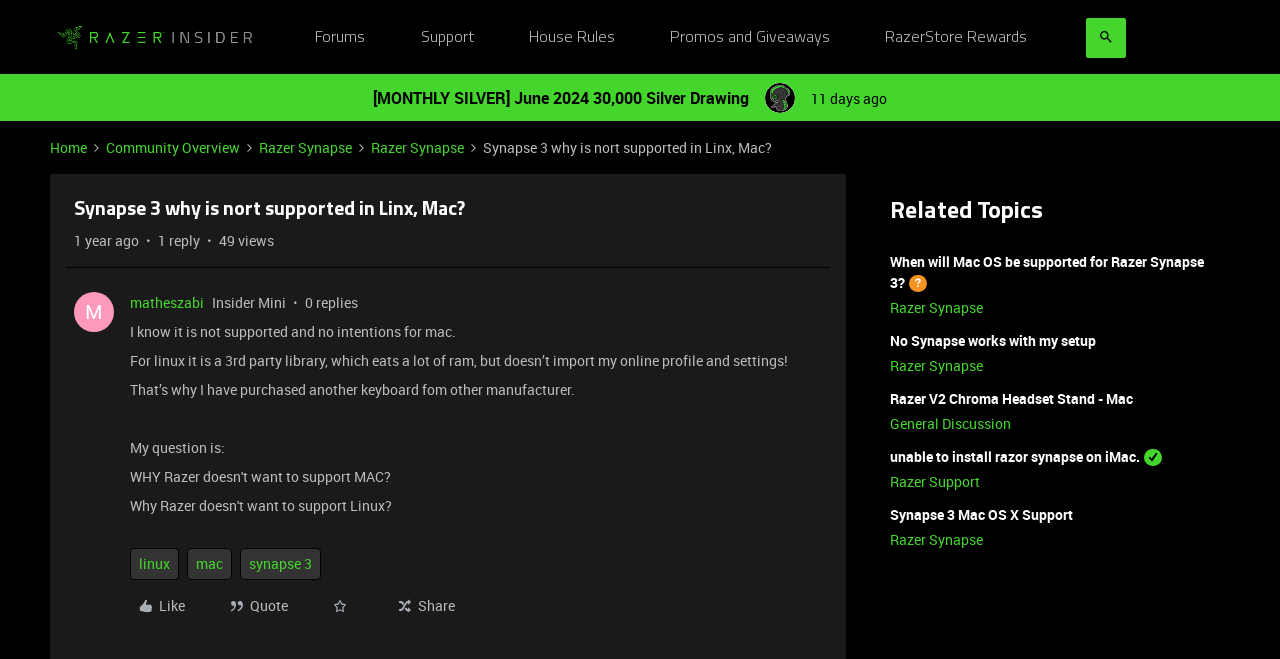How many replies are there to the original post?
Based on the content of the image, thoroughly explain and answer the question.

I can see that there is a link '1 reply' on the webpage, which indicates that there is only one reply to the original post.